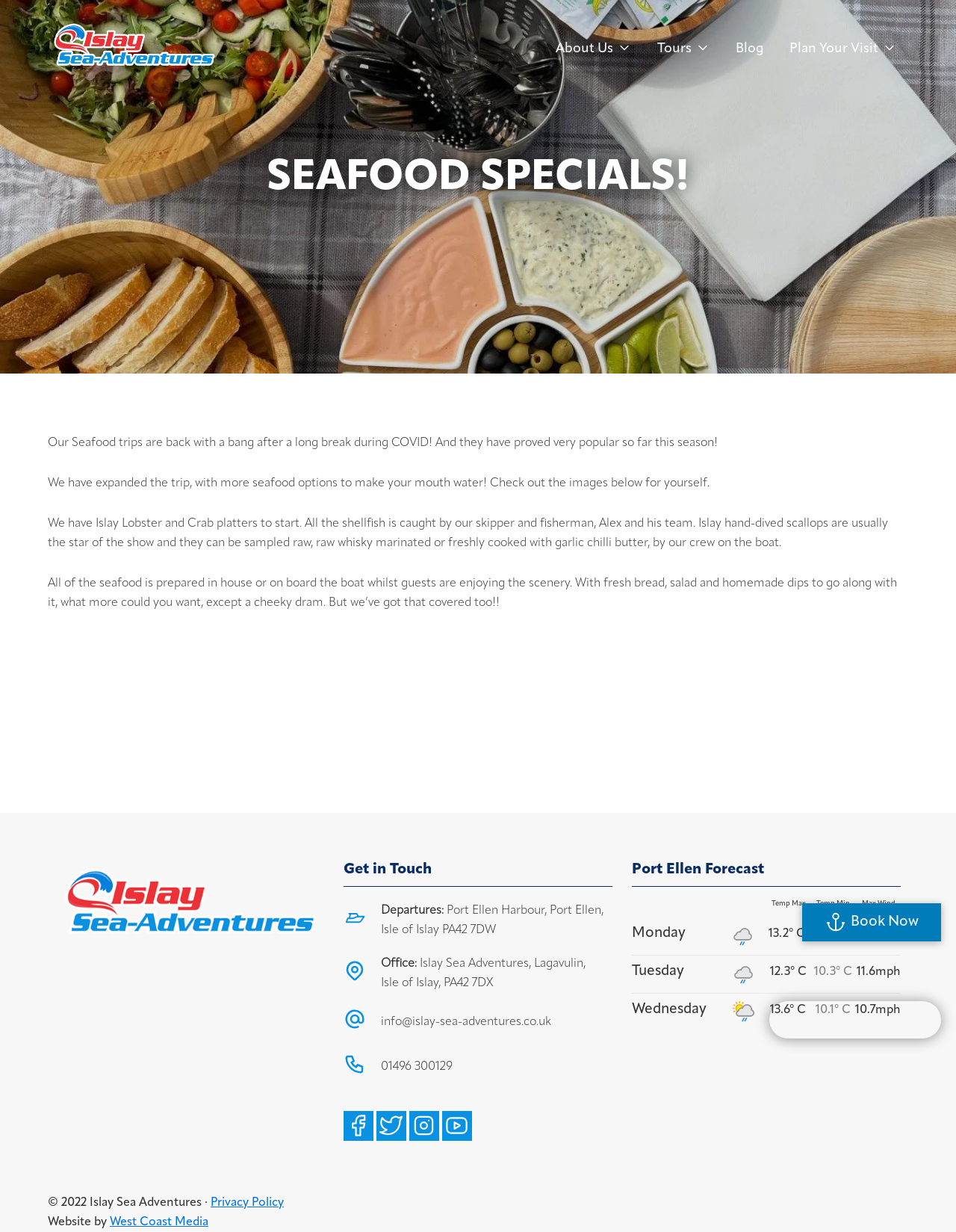From the webpage screenshot, predict the bounding box of the UI element that matches this description: "Tours".

[0.676, 0.023, 0.755, 0.053]